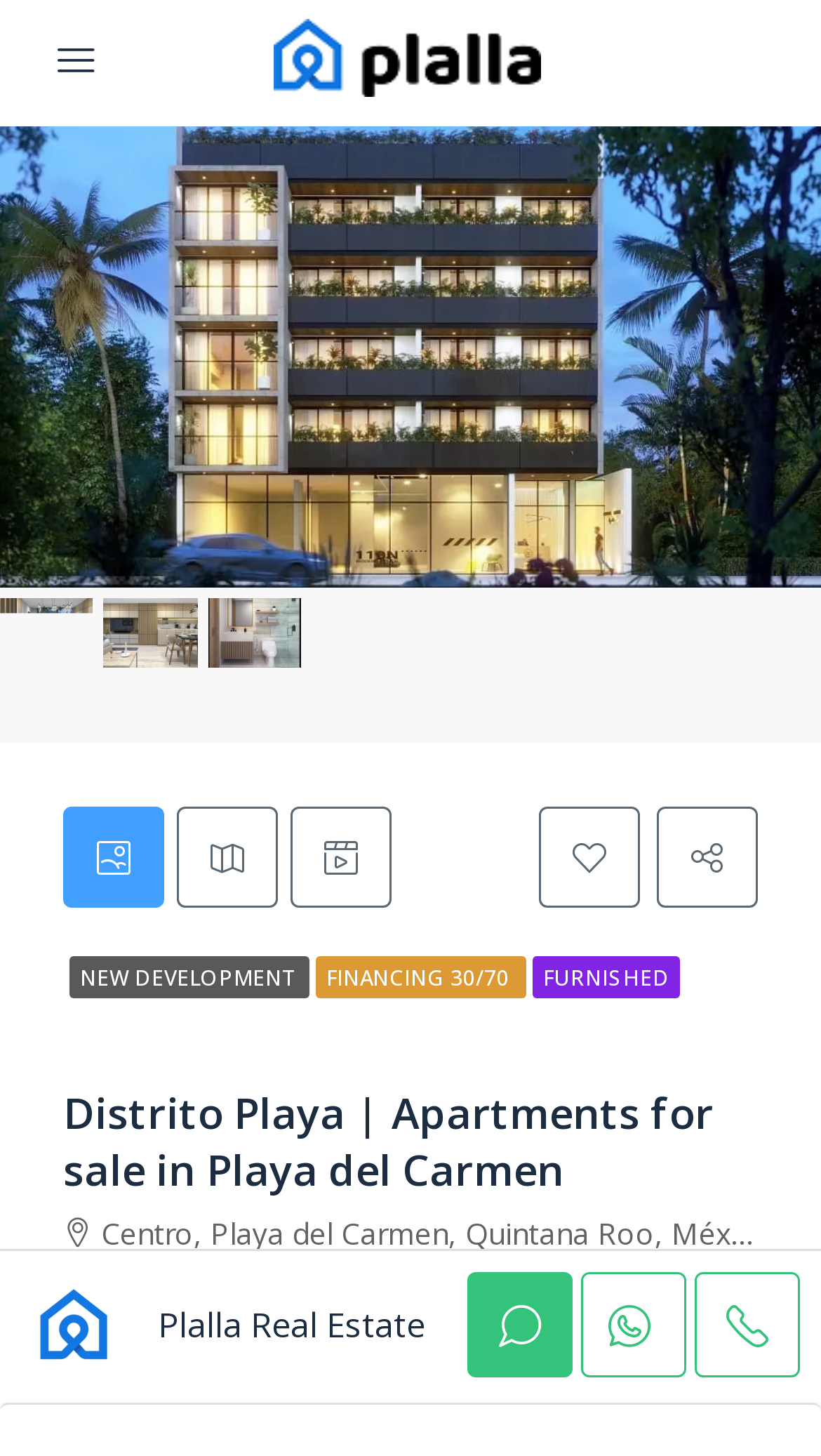How many tabs are available in the tablist?
Give a detailed response to the question by analyzing the screenshot.

The tablist is located in the middle section of the webpage, and it contains three tabs, namely '', '', and ''. These tabs are represented by icons, and they are selectable.